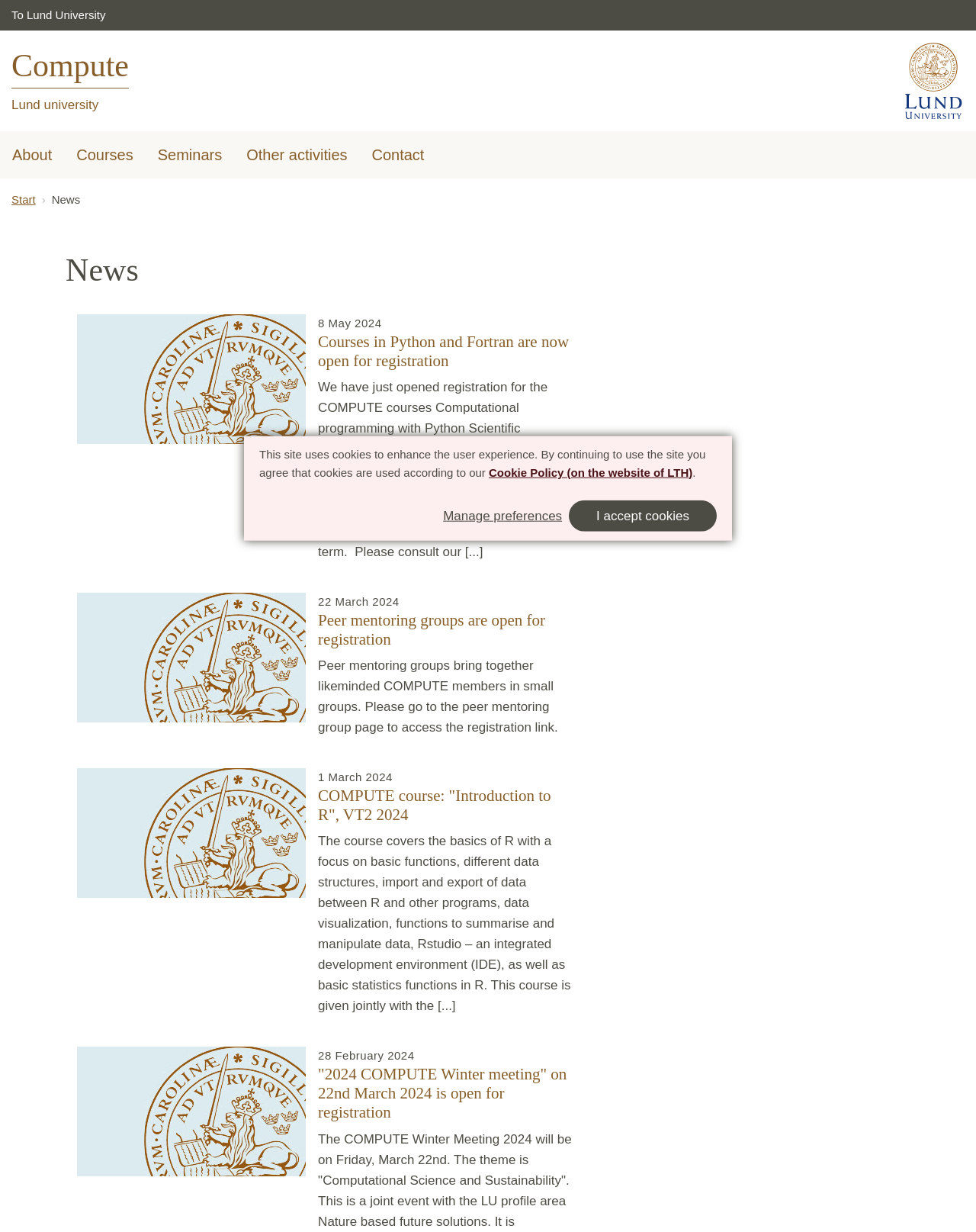Given the description of the UI element: "Compute", predict the bounding box coordinates in the form of [left, top, right, bottom], with each value being a float between 0 and 1.

[0.012, 0.038, 0.132, 0.091]